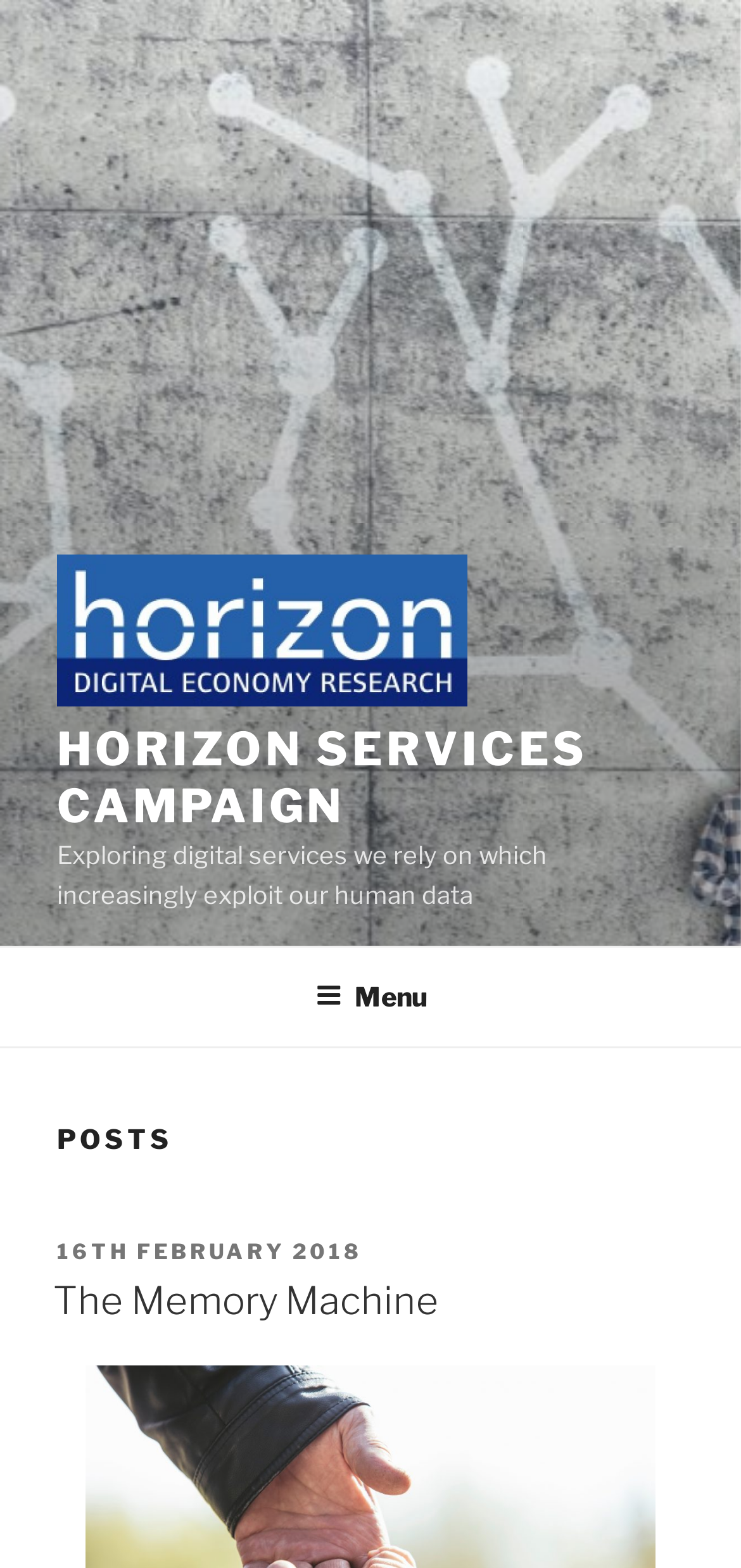Find the bounding box coordinates for the HTML element described in this sentence: "parent_node: HORIZON SERVICES CAMPAIGN". Provide the coordinates as four float numbers between 0 and 1, in the format [left, top, right, bottom].

[0.077, 0.354, 0.67, 0.46]